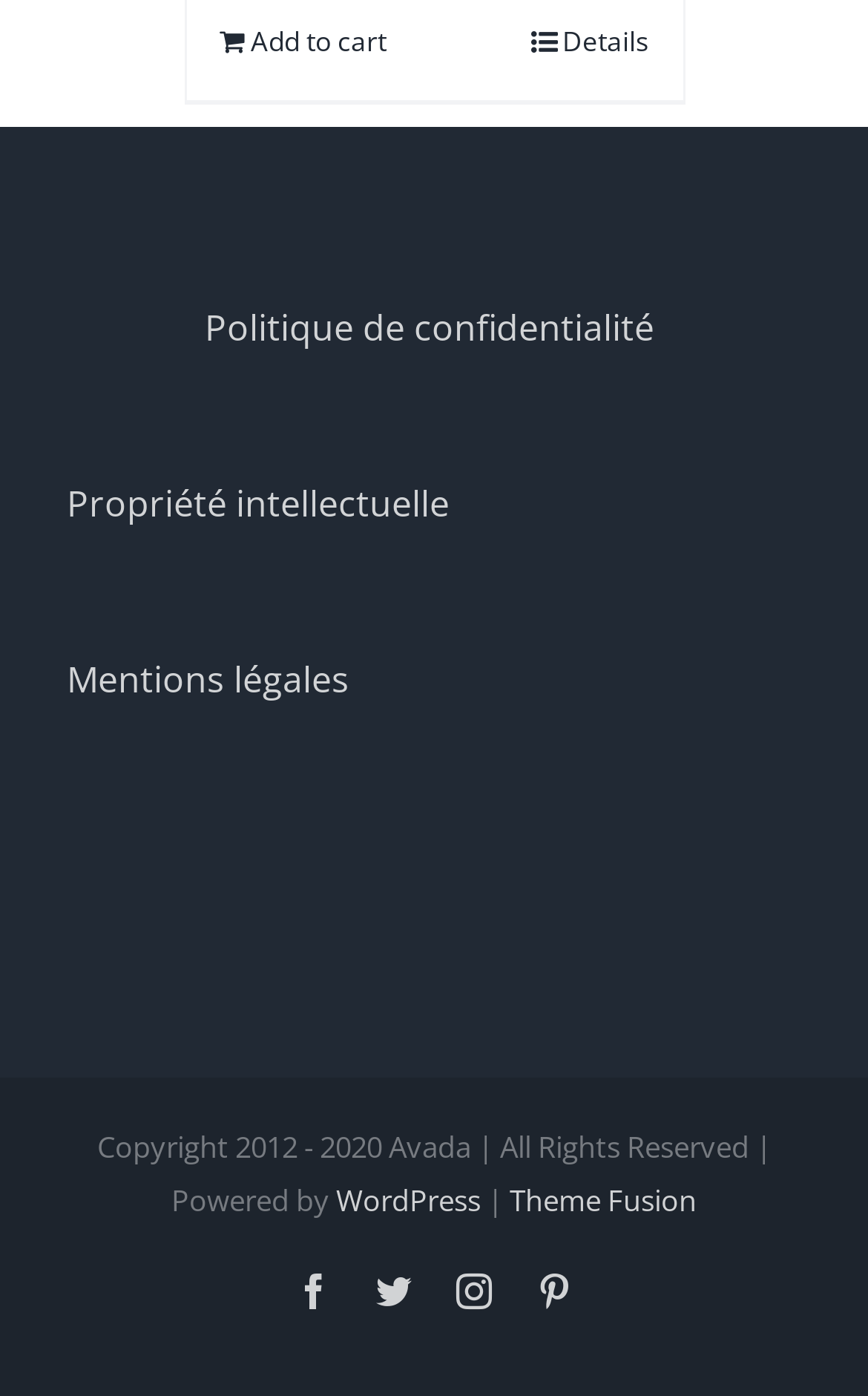Using the information in the image, could you please answer the following question in detail:
What is the copyright year range?

The copyright year range is obtained from the StaticText element with the text 'Copyright 2012 - 2020 Avada | All Rights Reserved | Powered by'.